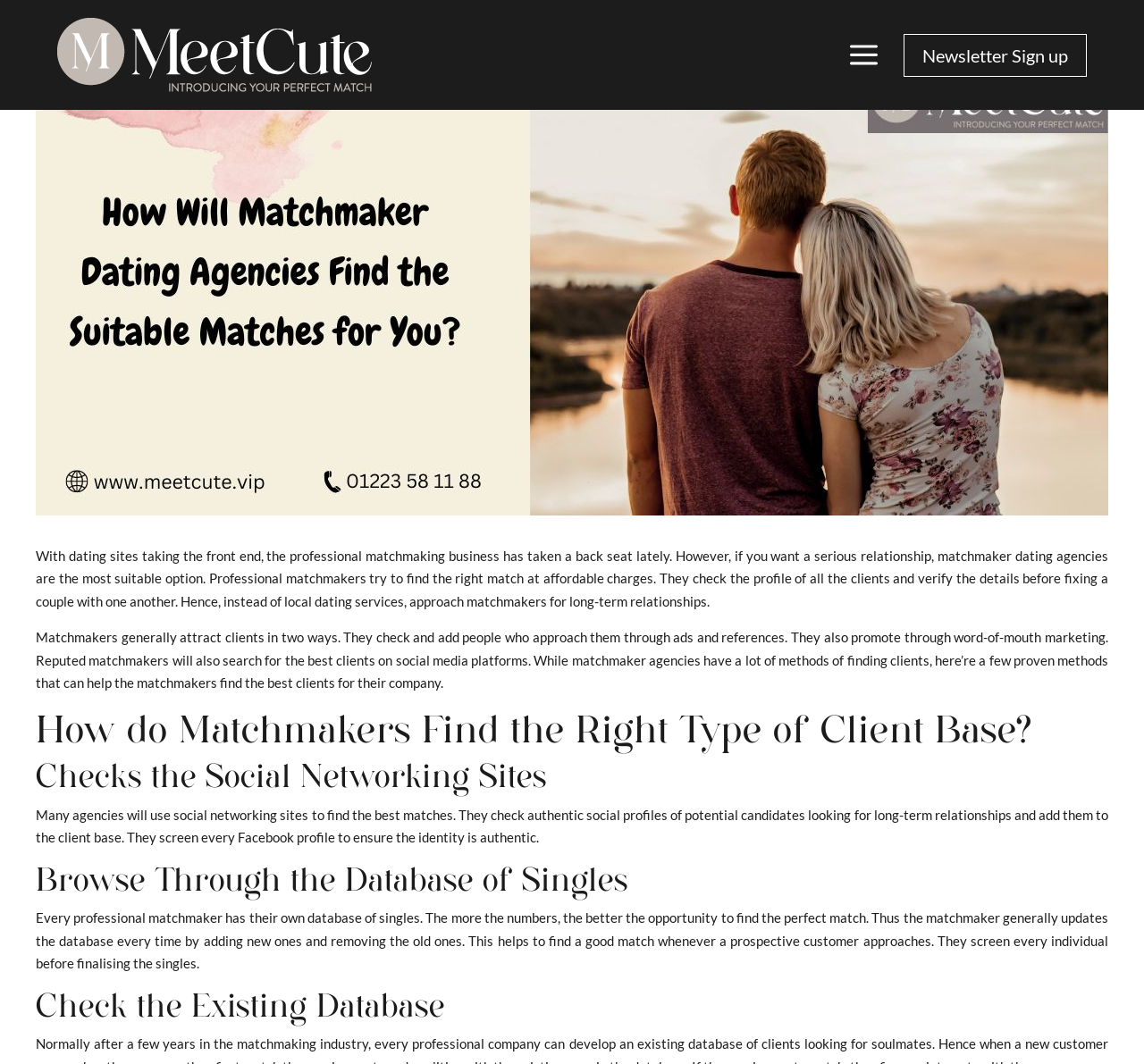What do matchmakers do to ensure authenticity?
Provide an in-depth and detailed answer to the question.

As mentioned on the webpage, matchmakers screen every Facebook profile to ensure the identity is authentic, and they also screen every individual before finalizing the singles in their database.